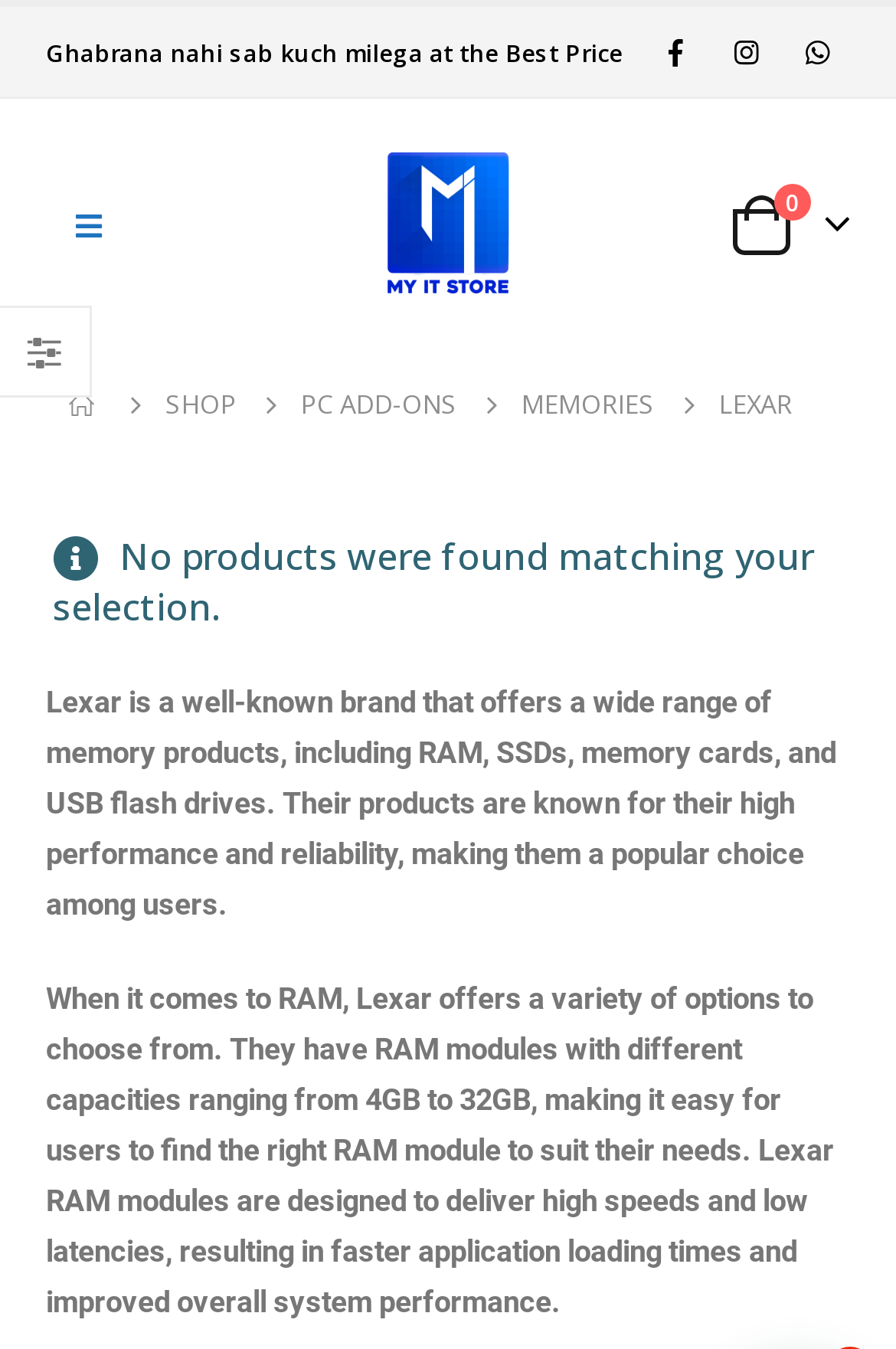What is the brand name mentioned on the webpage?
Please provide a single word or phrase answer based on the image.

Lexar